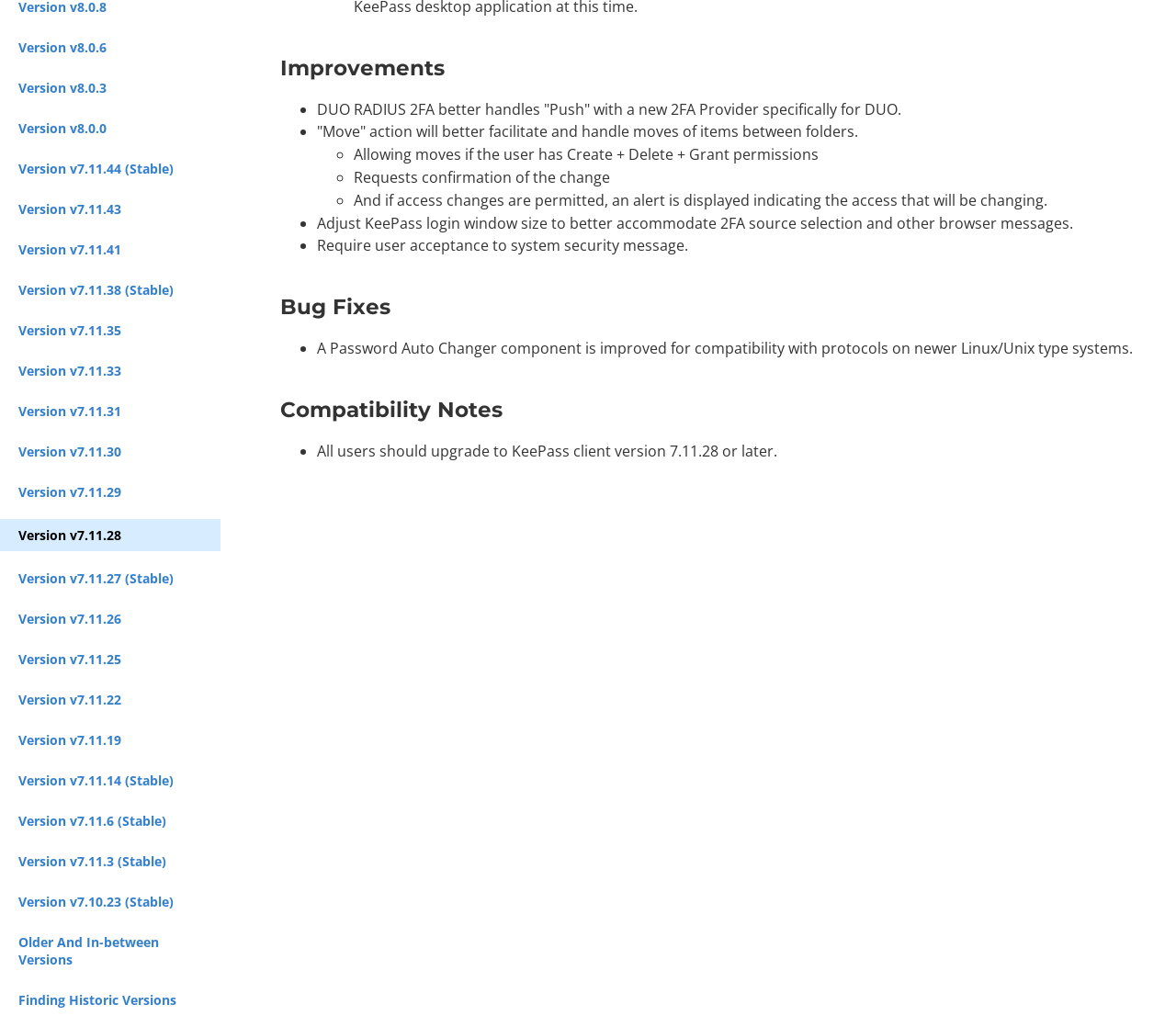Given the element description: "Older And In-between Versions", predict the bounding box coordinates of this UI element. The coordinates must be four float numbers between 0 and 1, given as [left, top, right, bottom].

[0.0, 0.904, 0.188, 0.947]